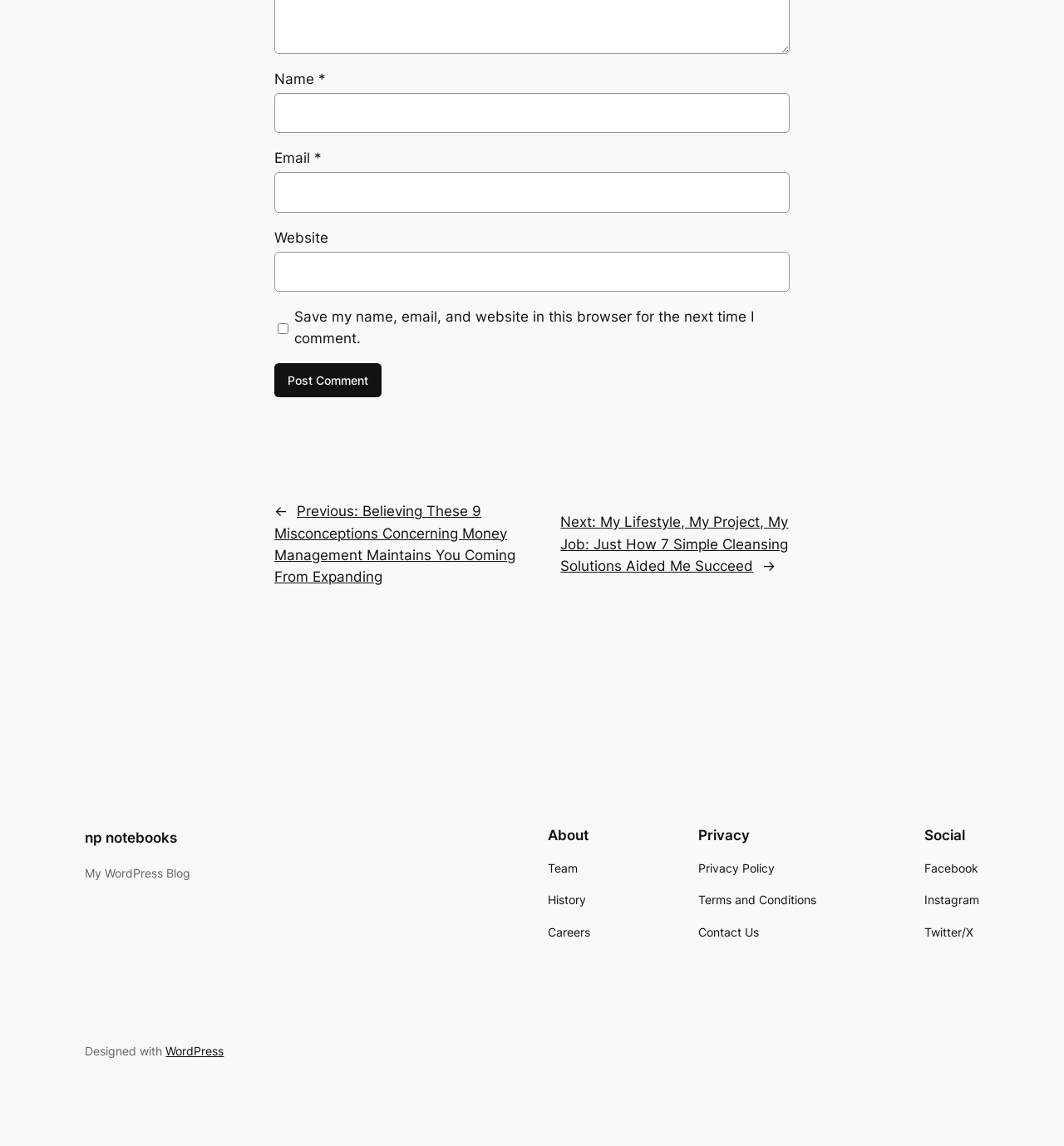Look at the image and write a detailed answer to the question: 
What is the label of the first textbox?

The first textbox is labeled 'Name *', indicating that it is a required field.